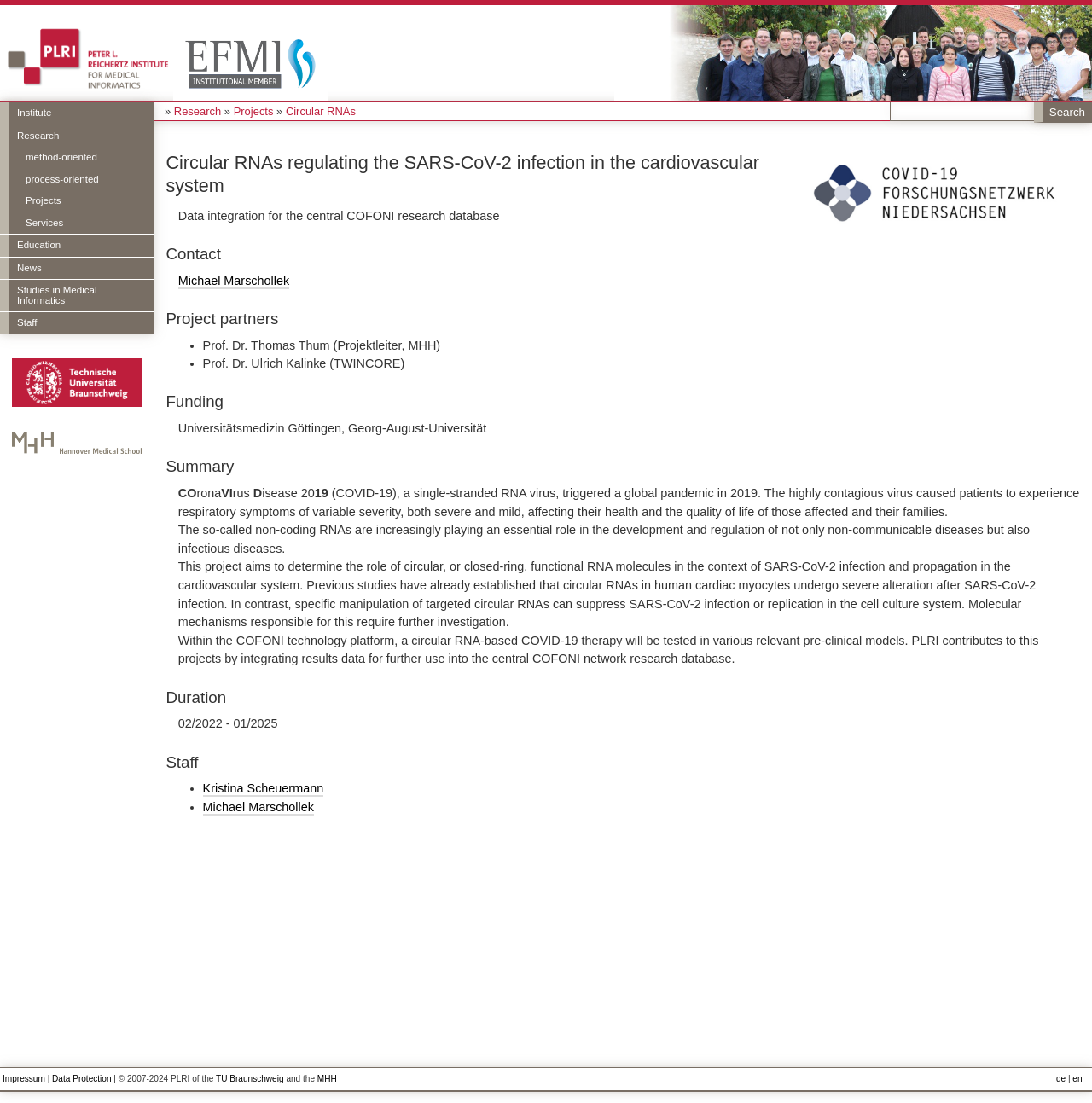Provide a one-word or short-phrase response to the question:
How many project partners are listed?

2